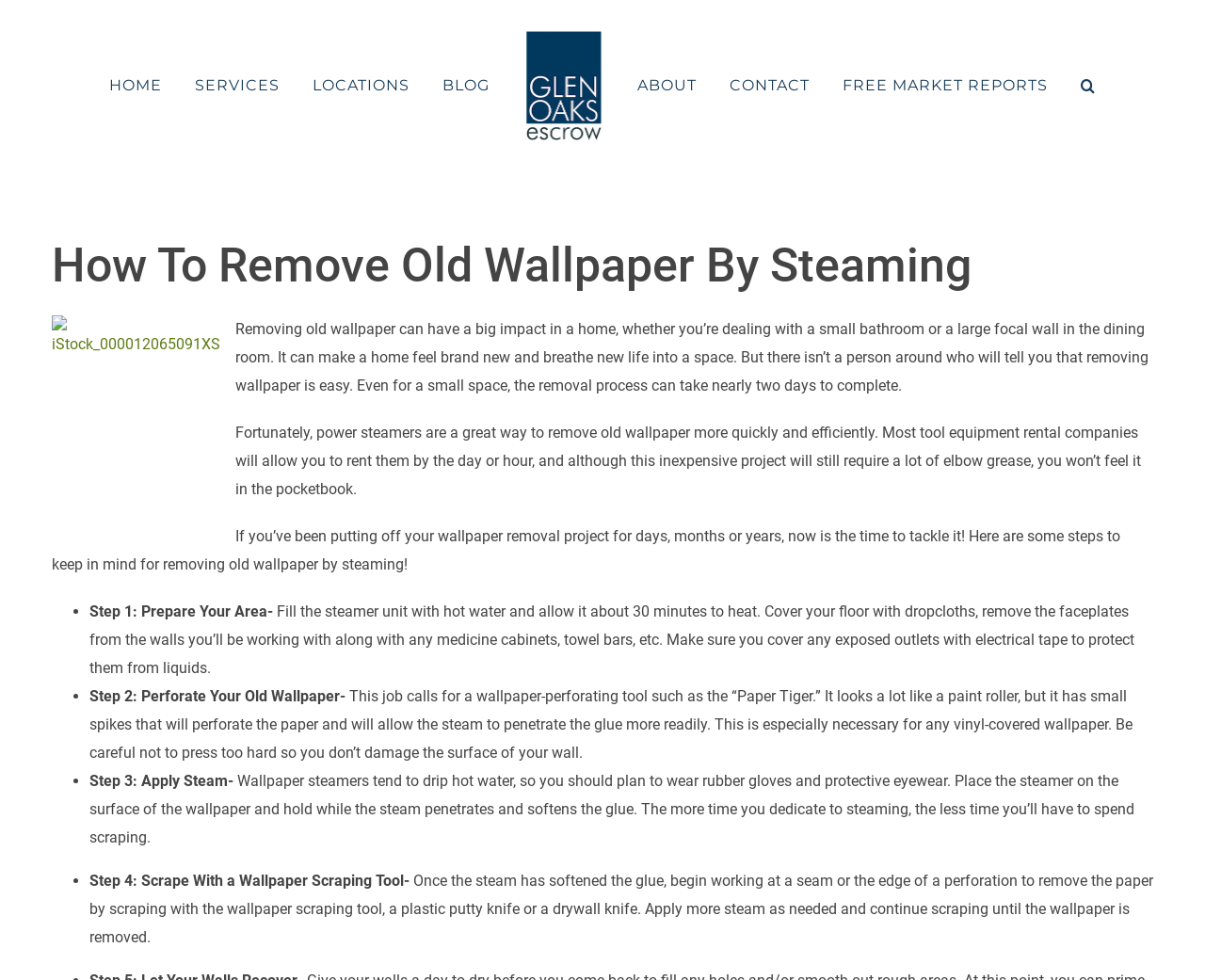Pinpoint the bounding box coordinates of the element to be clicked to execute the instruction: "Click the 'SERVICES' link".

[0.162, 0.047, 0.232, 0.128]